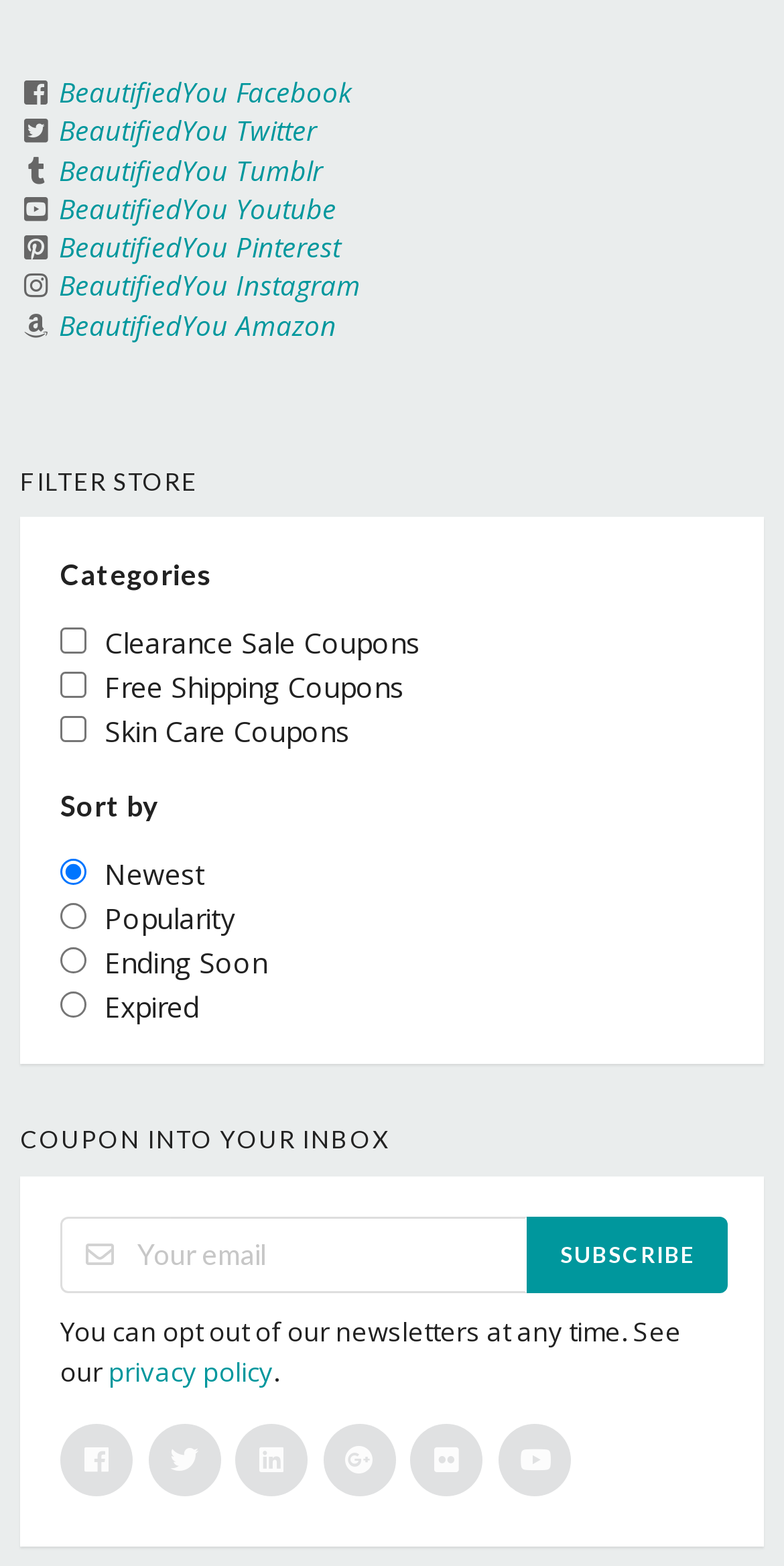Show me the bounding box coordinates of the clickable region to achieve the task as per the instruction: "Subscribe to the newsletter".

[0.077, 0.777, 0.672, 0.825]